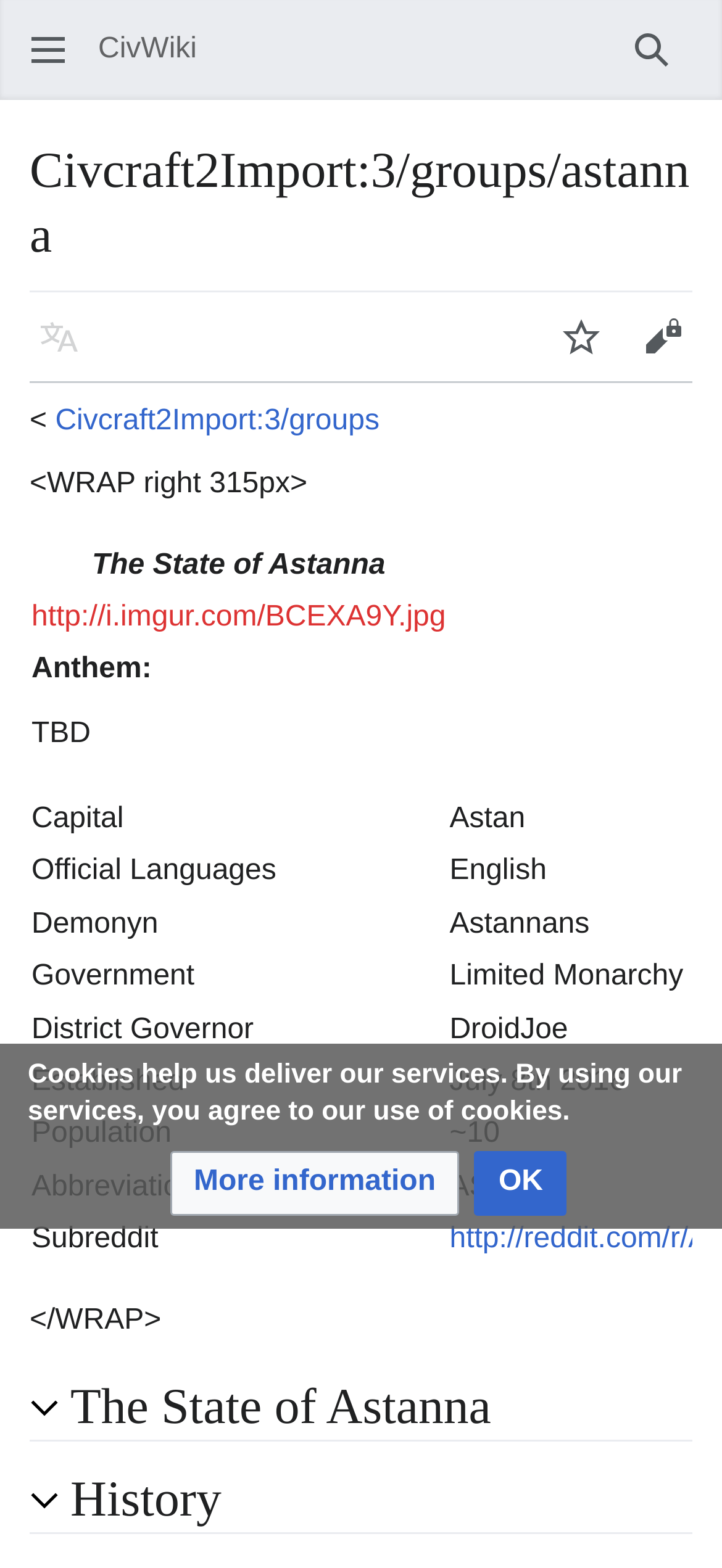What is the anthem of Astanna?
Please provide a detailed answer to the question.

The table on the webpage has a column 'Anthem' with the value 'TBD', which means 'To Be Determined'. This suggests that the anthem of Astanna is not yet determined or has not been specified.